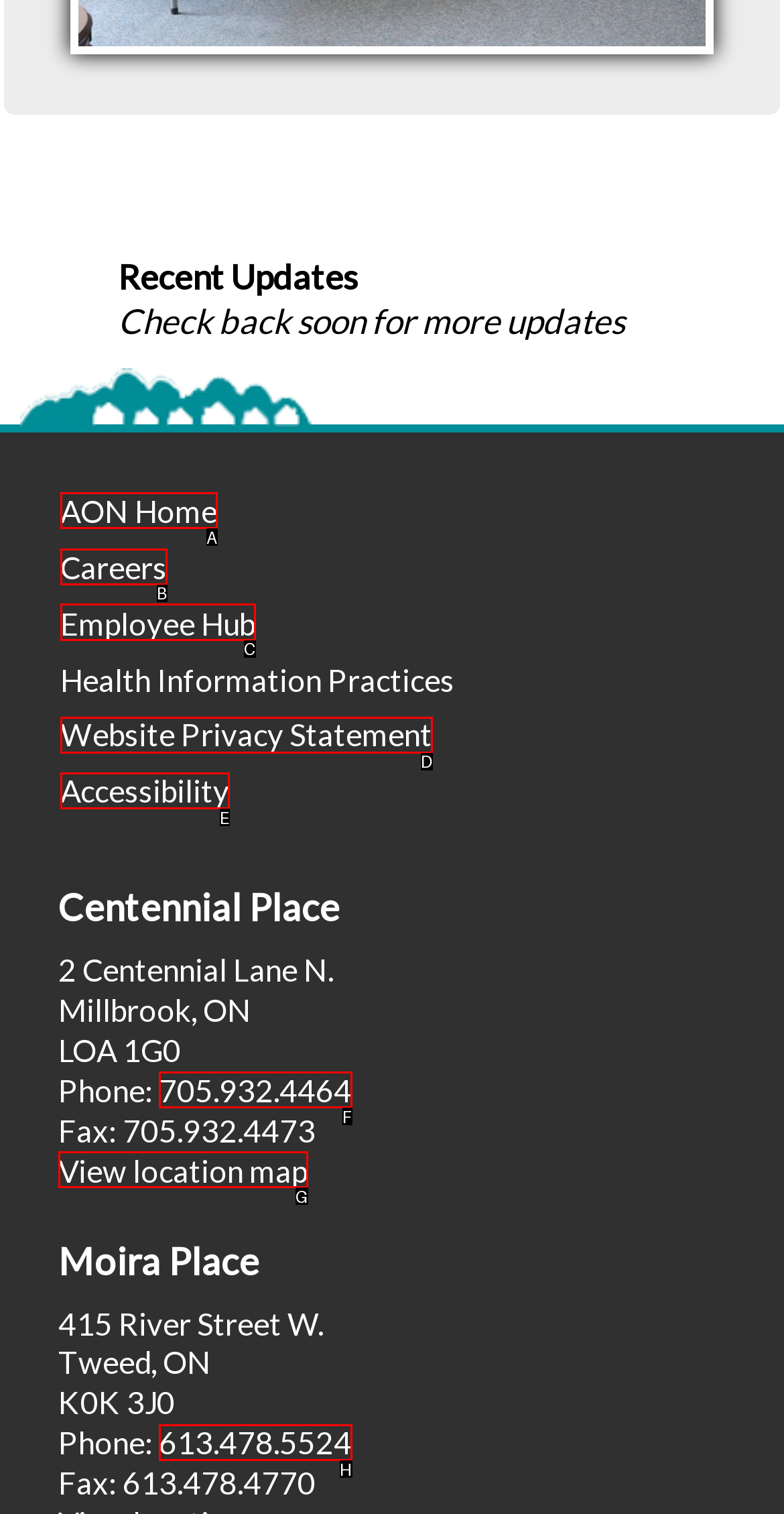Select the correct HTML element to complete the following task: go to Employee Hub
Provide the letter of the choice directly from the given options.

C